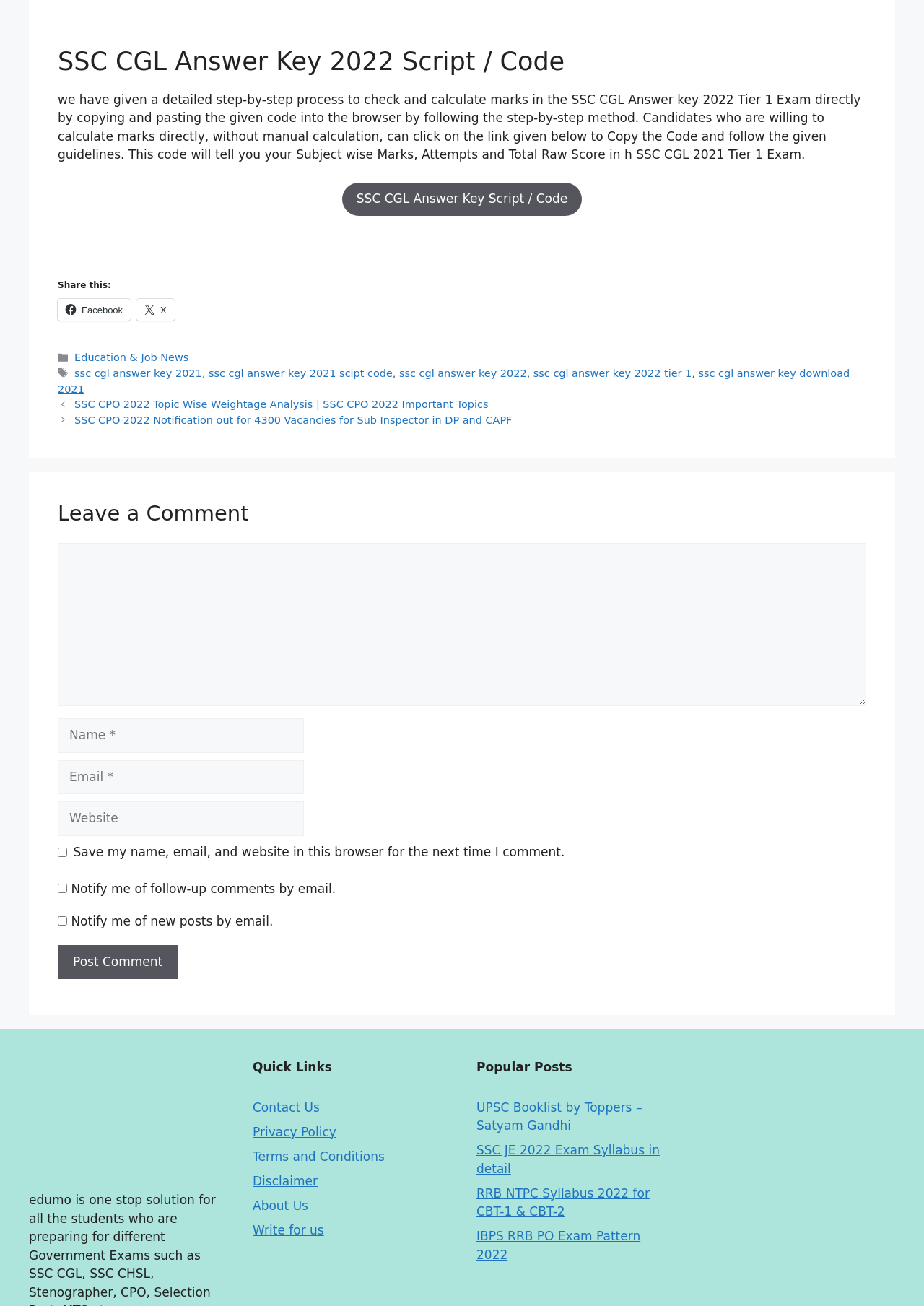Can you identify the bounding box coordinates of the clickable region needed to carry out this instruction: 'Click the 'Add to Bag' button'? The coordinates should be four float numbers within the range of 0 to 1, stated as [left, top, right, bottom].

None